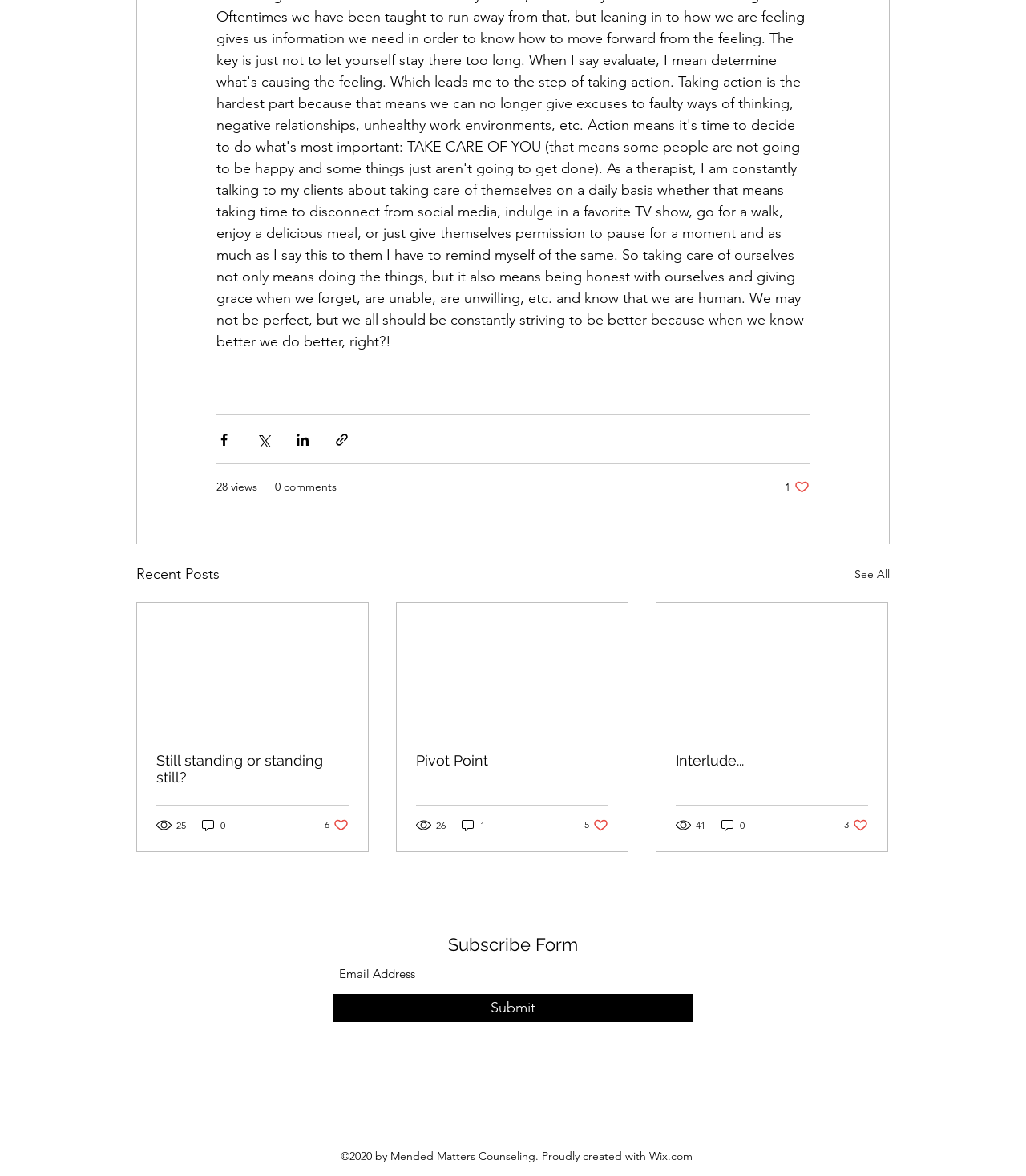Please determine the bounding box coordinates of the clickable area required to carry out the following instruction: "View recent posts". The coordinates must be four float numbers between 0 and 1, represented as [left, top, right, bottom].

[0.133, 0.479, 0.214, 0.498]